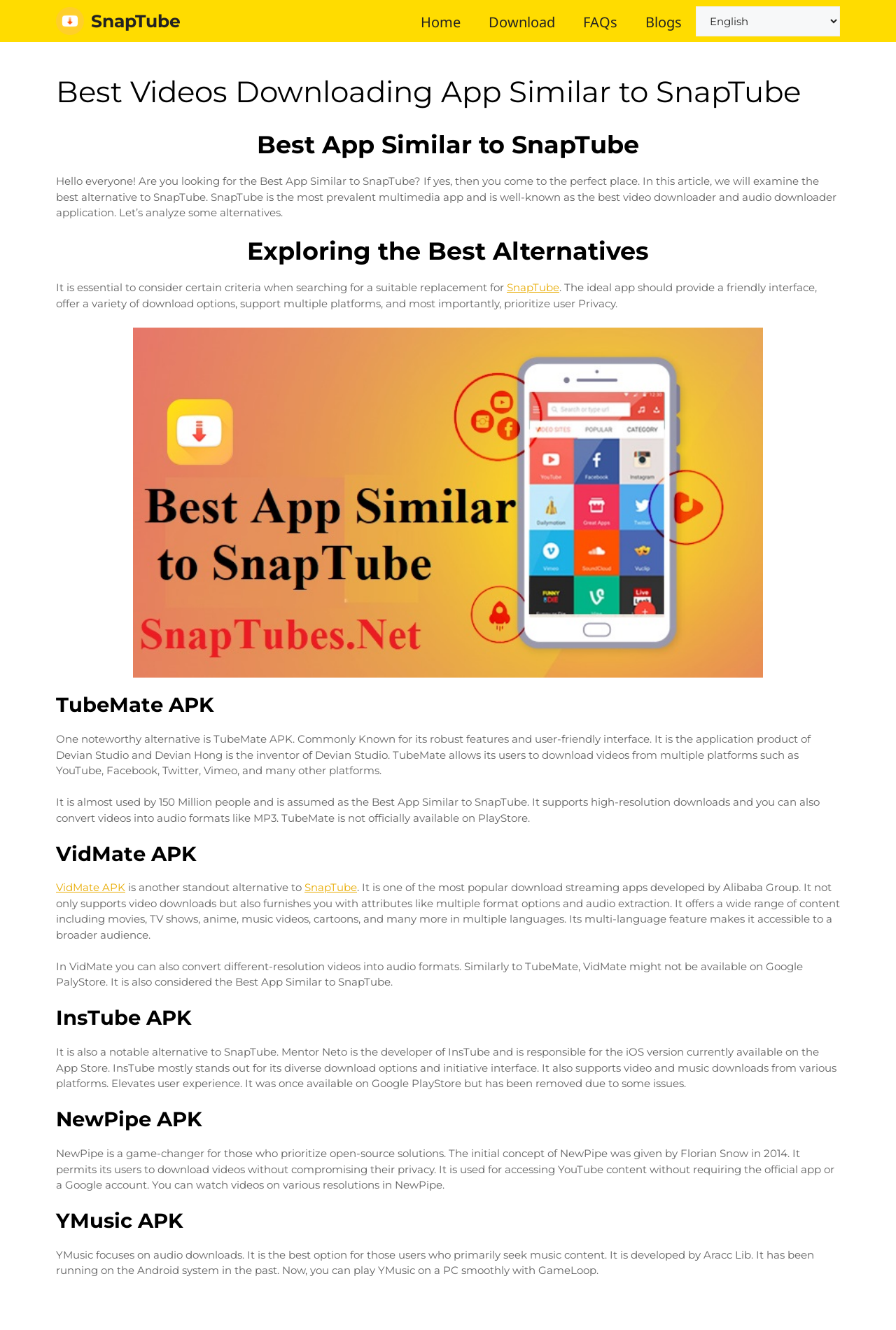What is the name of the developer of InsTube APK?
Using the image as a reference, answer with just one word or a short phrase.

Mentor Neto